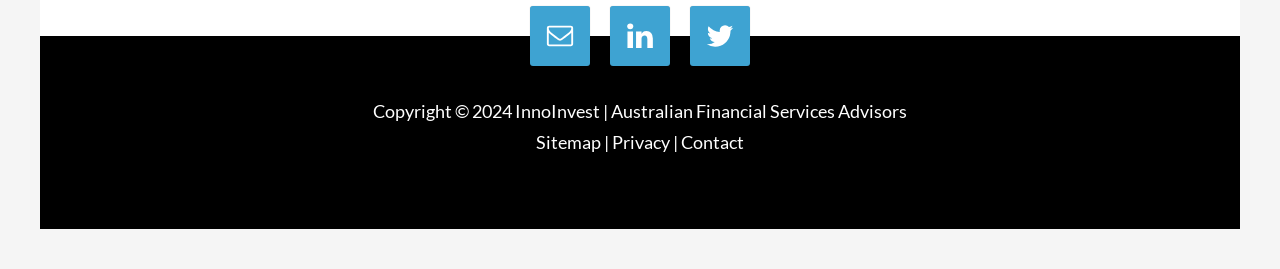Please provide a comprehensive answer to the question below using the information from the image: What are the social media platforms available?

The social media platforms can be found in the link elements with the images of Email, LinkedIn, and Twitter located at the top of the page.